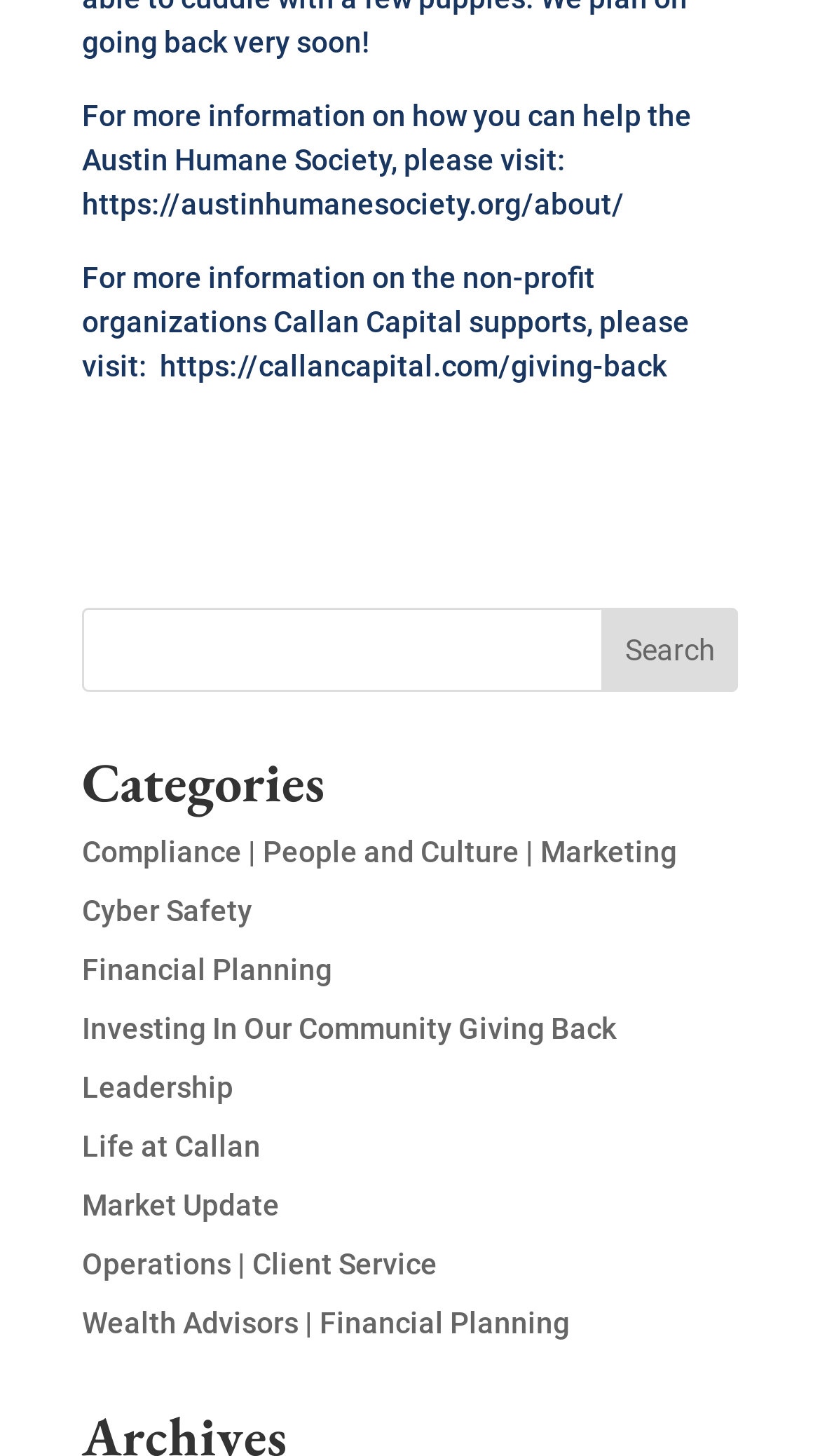Specify the bounding box coordinates of the area to click in order to execute this command: 'explore Financial Planning'. The coordinates should consist of four float numbers ranging from 0 to 1, and should be formatted as [left, top, right, bottom].

[0.1, 0.655, 0.405, 0.678]